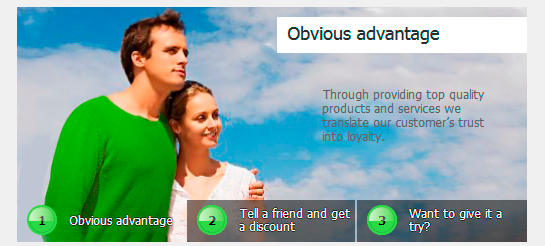What is the phrase written in bold above the man and woman?
Could you please answer the question thoroughly and with as much detail as possible?

The phrase 'Obvious advantage' is written in bold above the man and woman, emphasizing the benefits associated with the services offered.